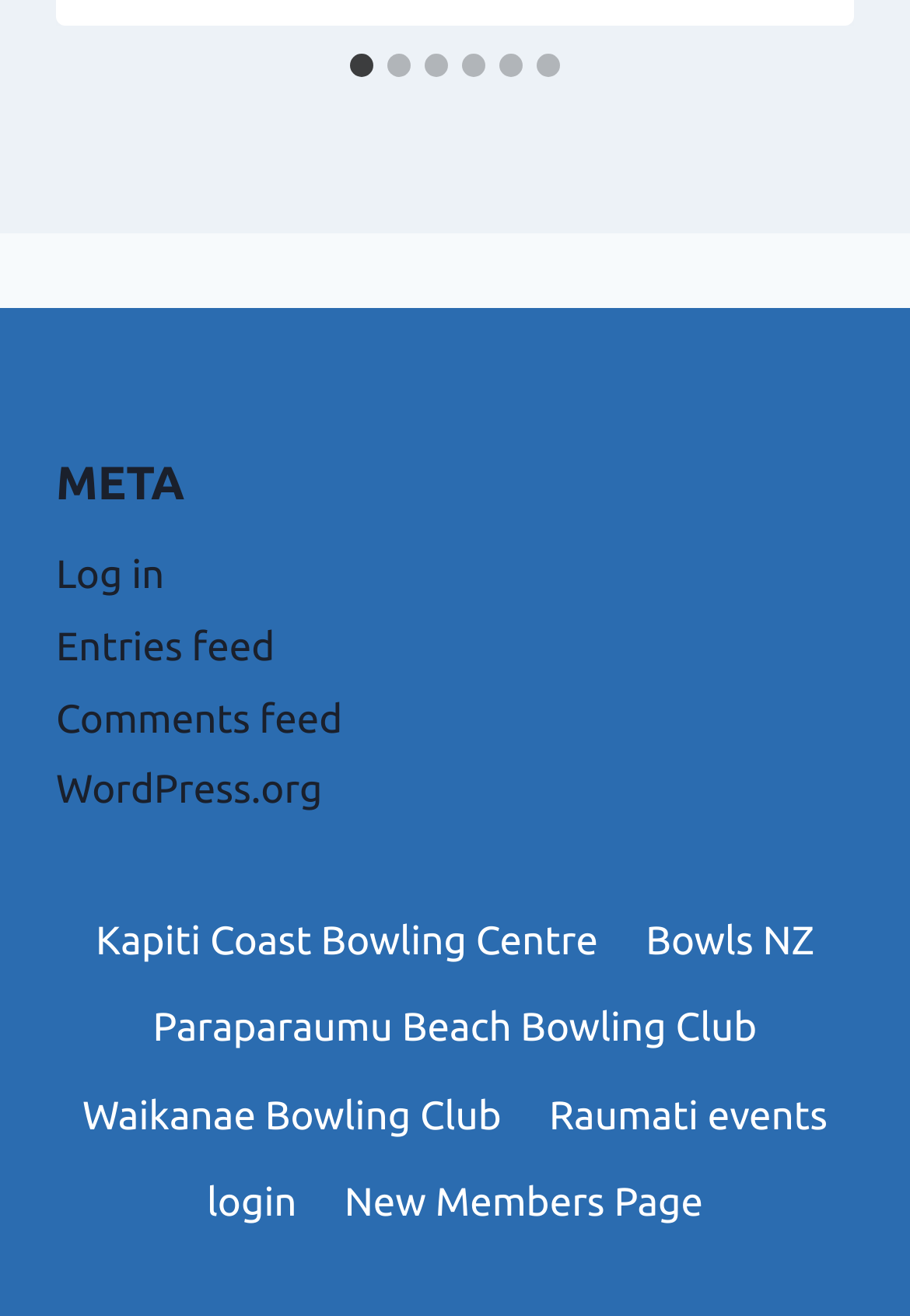How many links are in the footer navigation?
Provide an in-depth and detailed answer to the question.

The footer navigation section contains 6 links, including 'Kapiti Coast Bowling Centre', 'Bowls NZ', 'Paraparaumu Beach Bowling Club', 'Waikanae Bowling Club', 'Raumati events', and 'login'.